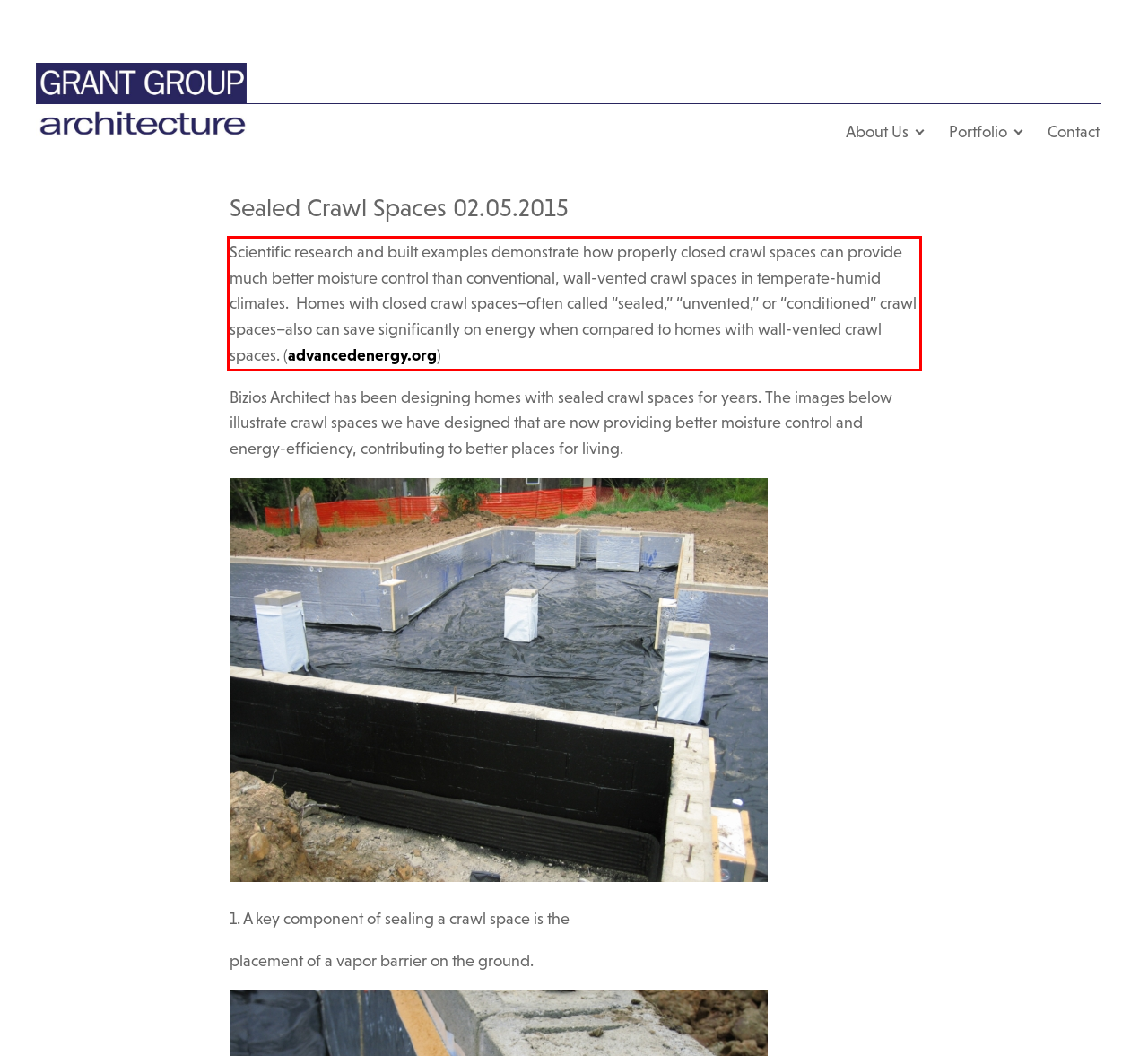Please recognize and transcribe the text located inside the red bounding box in the webpage image.

Scientific research and built examples demonstrate how properly closed crawl spaces can provide much better moisture control than conventional, wall-vented crawl spaces in temperate-humid climates. Homes with closed crawl spaces–often called “sealed,” “unvented,” or “conditioned” crawl spaces–also can save significantly on energy when compared to homes with wall-vented crawl spaces. (advancedenergy.org)